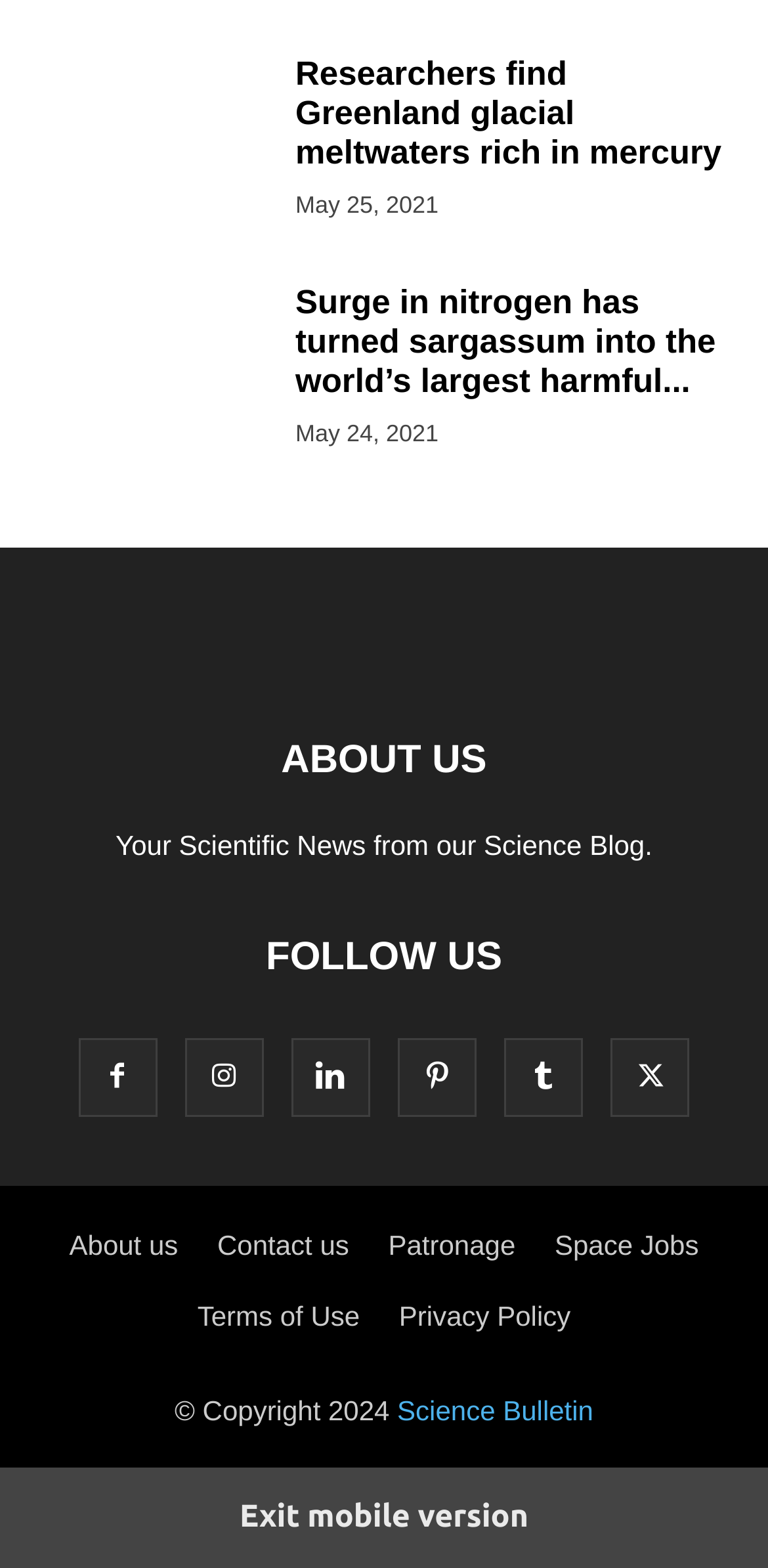Based on the element description Exit mobile version, identify the bounding box coordinates for the UI element. The coordinates should be in the format (top-left x, top-left y, bottom-right x, bottom-right y) and within the 0 to 1 range.

[0.0, 0.936, 1.0, 1.0]